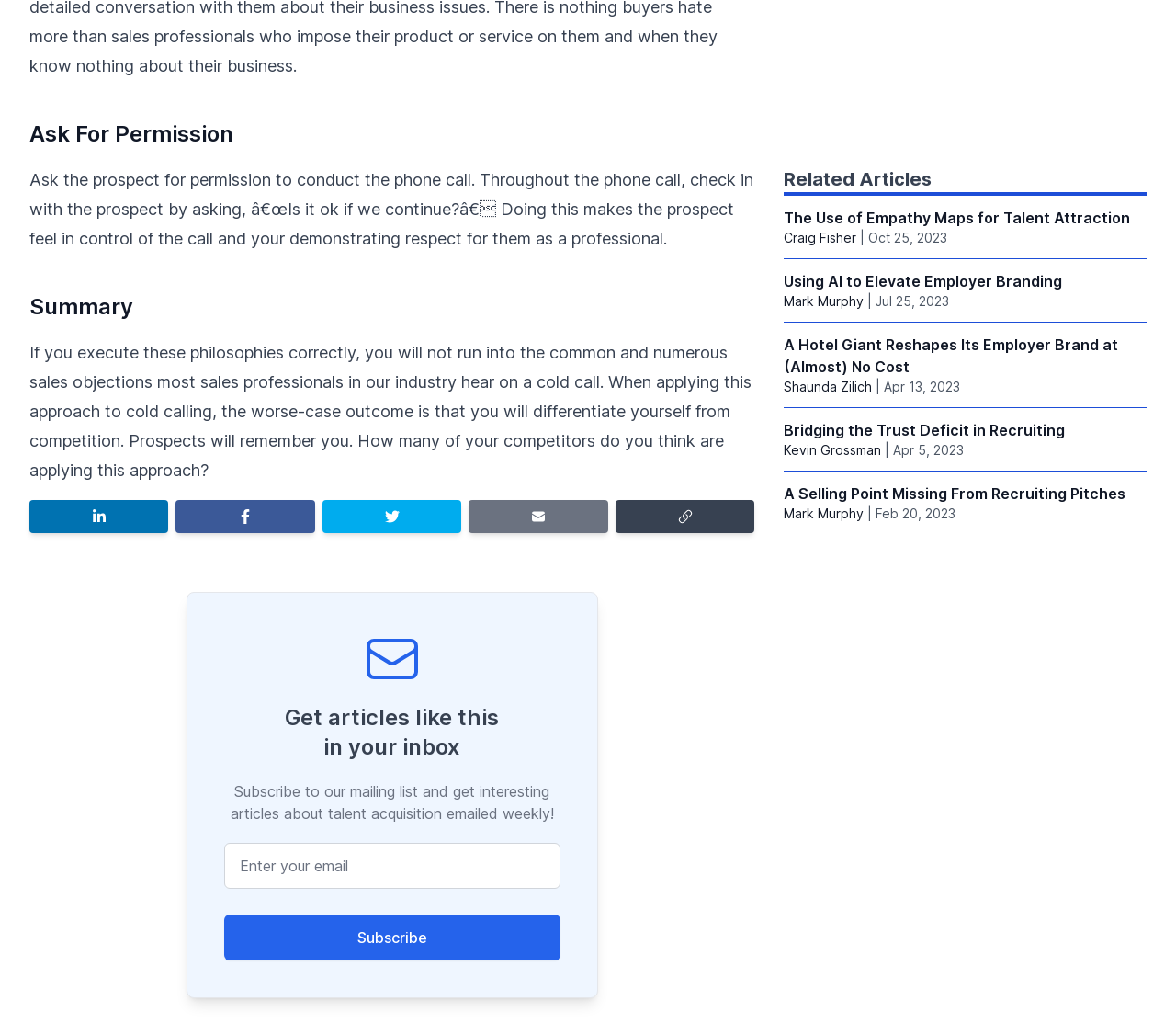Please locate the bounding box coordinates of the element that should be clicked to complete the given instruction: "Share on LinkedIn".

[0.025, 0.488, 0.143, 0.521]